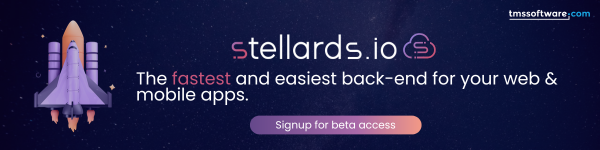What is the purpose of the call to action? Examine the screenshot and reply using just one word or a brief phrase.

To invite visitors to engage further